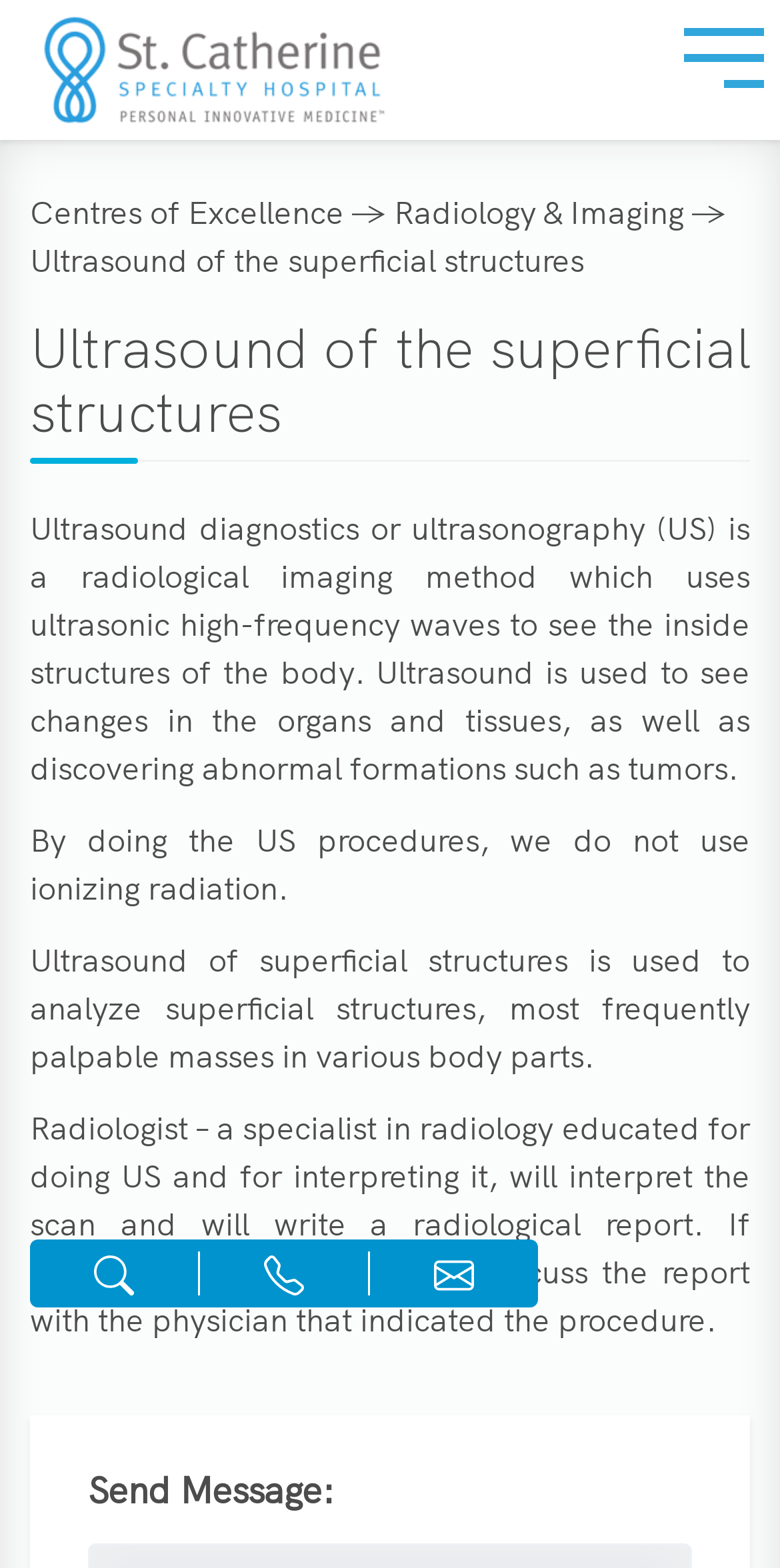Use the information in the screenshot to answer the question comprehensively: What is the purpose of the 'Send Message:' text?

The 'Send Message:' text is likely a prompt or a label for a text input field or a button, allowing users to send a message, possibly to inquire about the ultrasound services or to request more information.